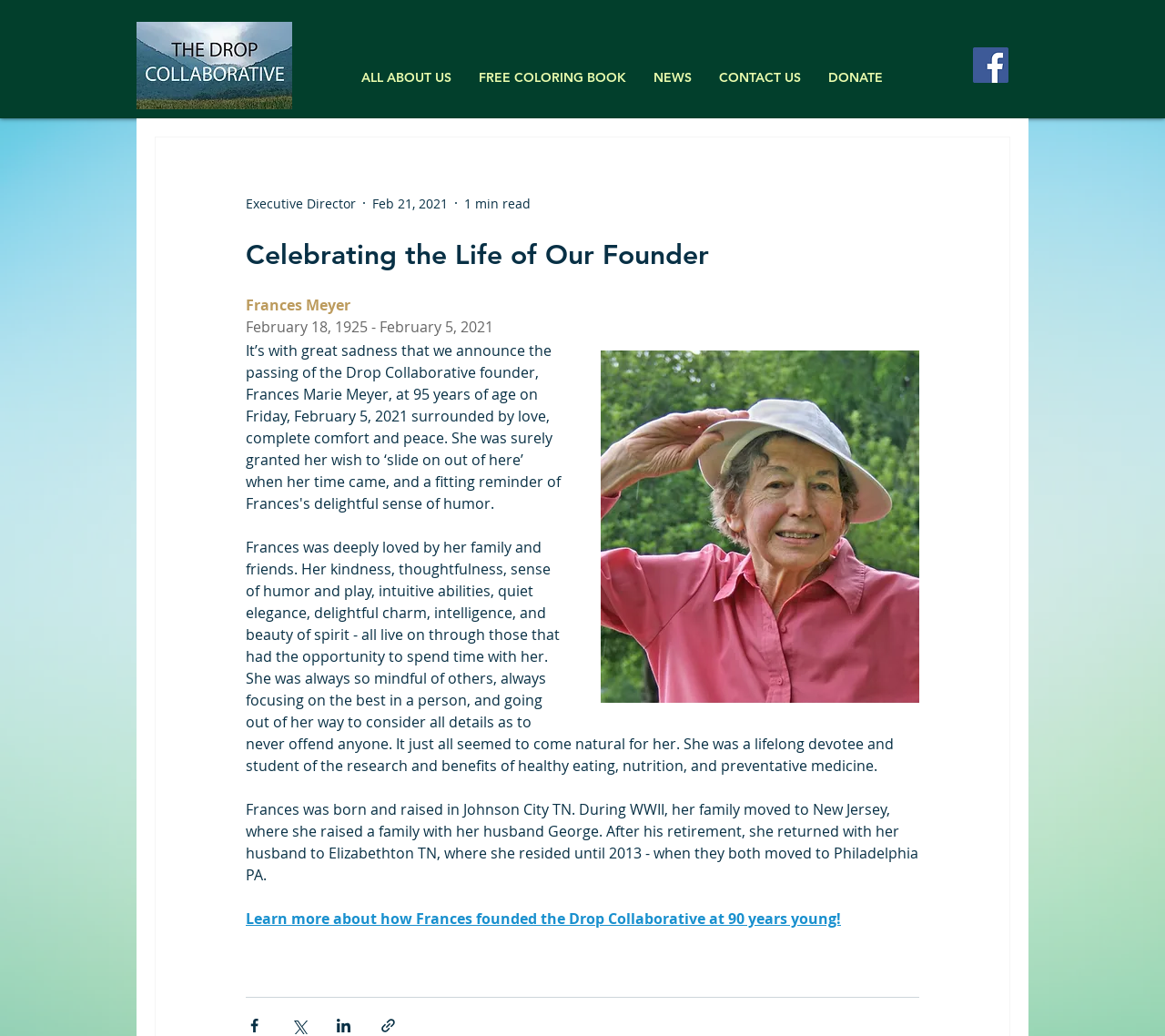Determine the bounding box for the UI element that matches this description: "aria-label="Facebook"".

[0.835, 0.046, 0.866, 0.08]